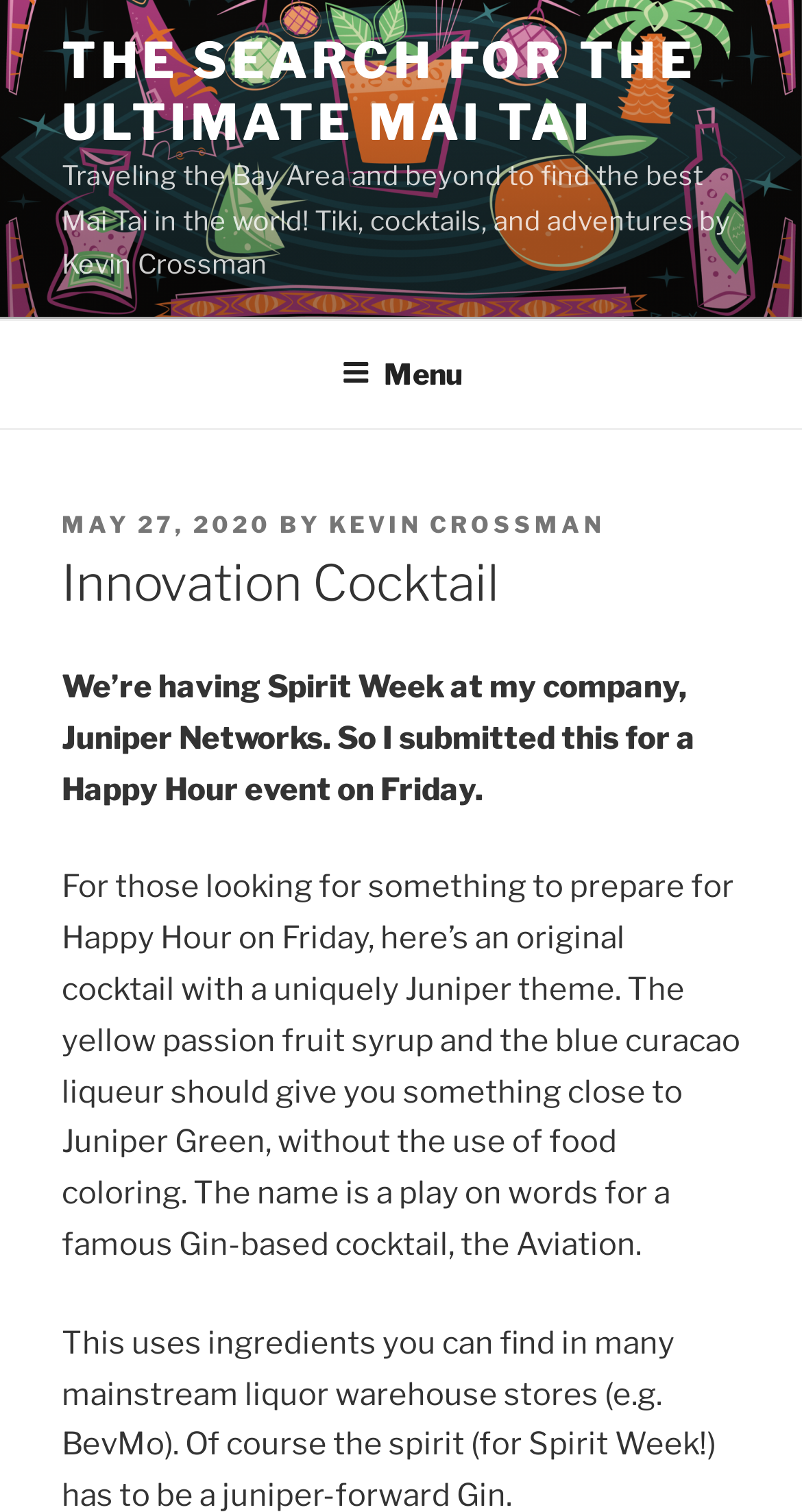What is the date of the post?
Using the information from the image, provide a comprehensive answer to the question.

The date of the post can be found by looking at the 'POSTED ON' section of the webpage, which mentions 'MAY 27, 2020' as the date.